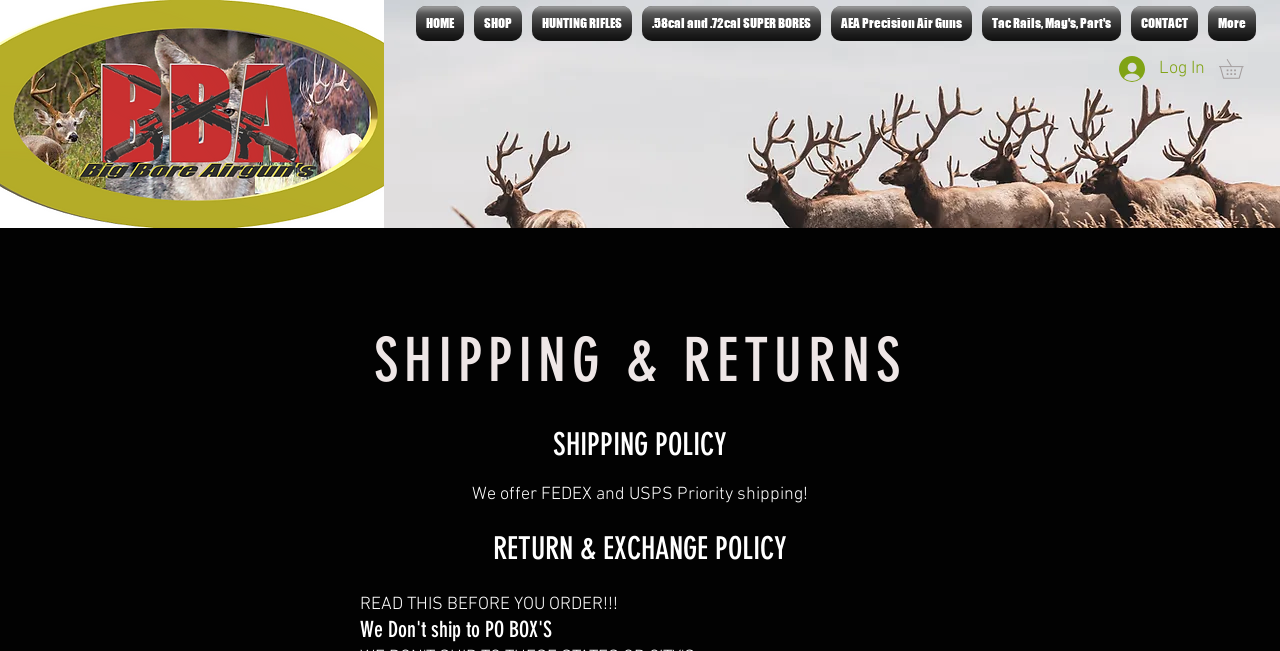What is the company's shipping policy?
Using the image as a reference, answer the question with a short word or phrase.

Fedex and USPS Priority